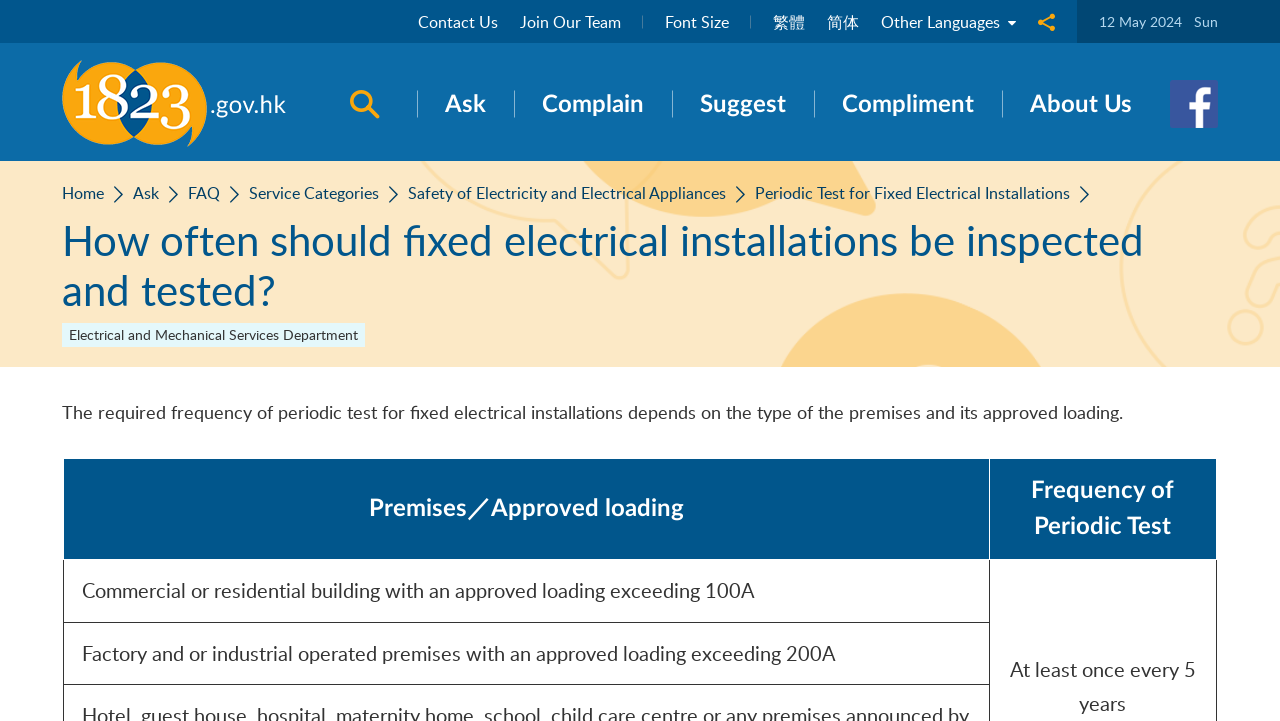Please identify the coordinates of the bounding box that should be clicked to fulfill this instruction: "Share to social media".

[0.811, 0.013, 0.824, 0.046]